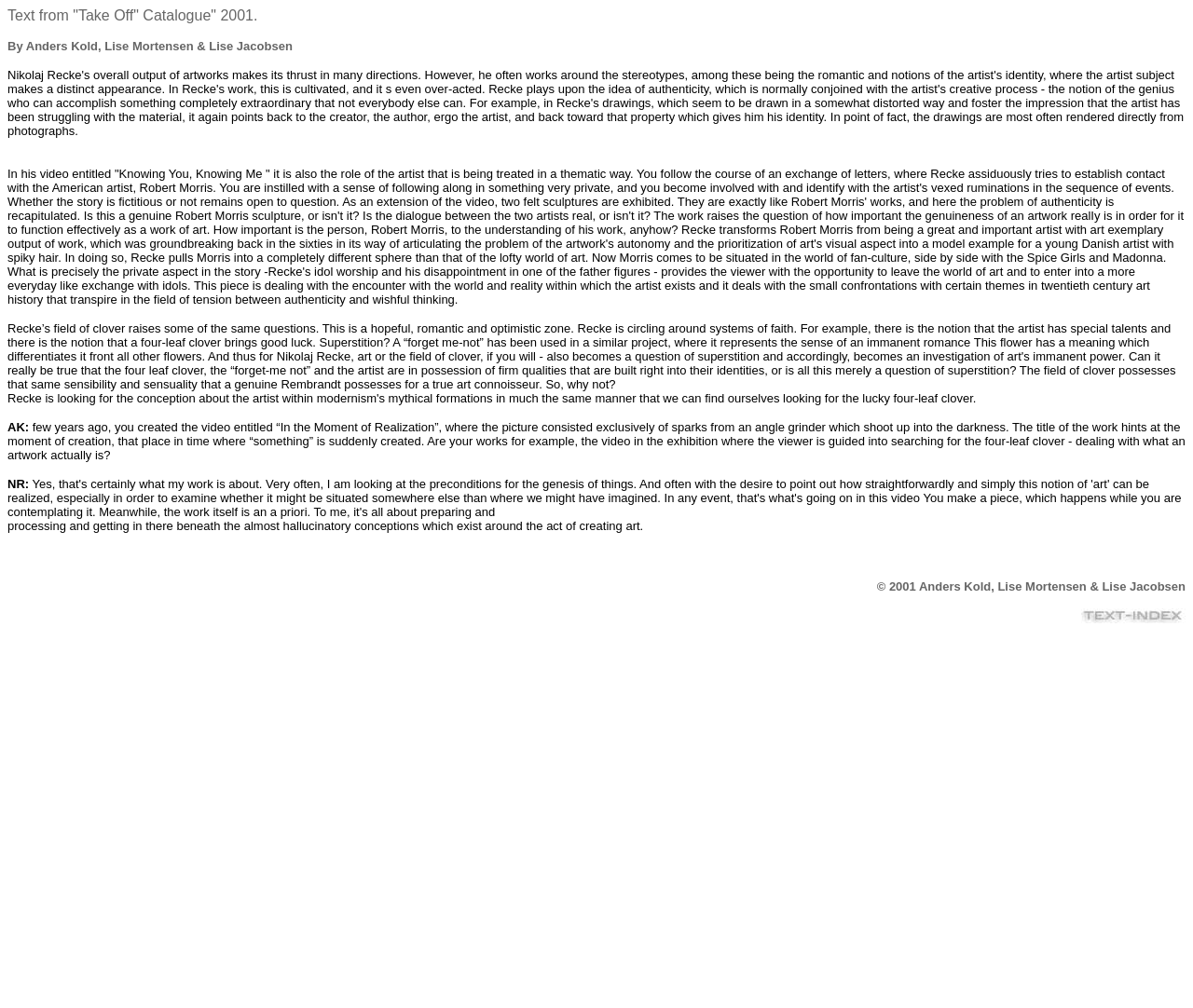What is the topic of discussion between AK and NR?
Look at the image and answer the question using a single word or phrase.

Art creation